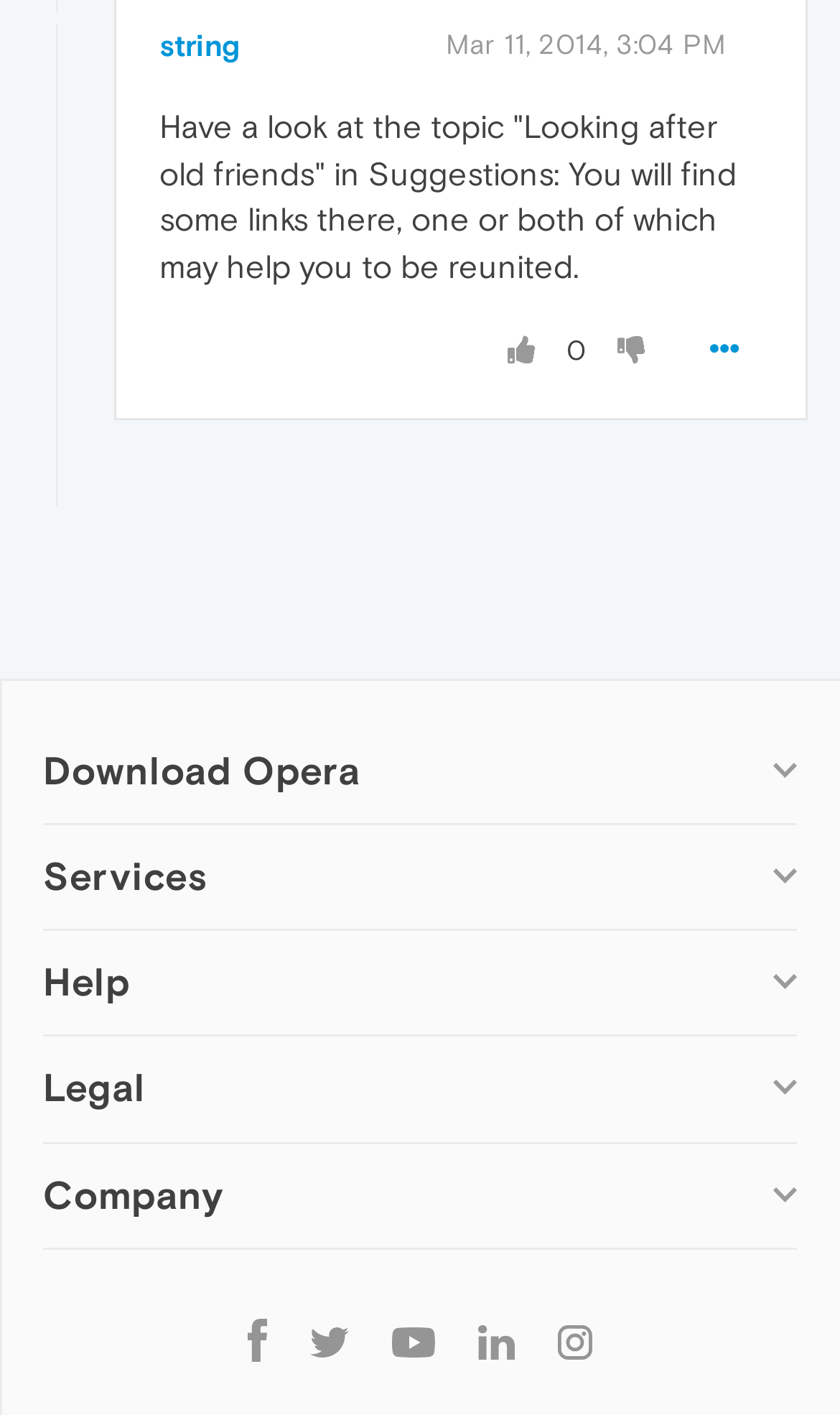How many sections are there on this webpage?
Using the details shown in the screenshot, provide a comprehensive answer to the question.

I counted the number of headings on the webpage, which are 'Download Opera', 'Computer browsers', 'Mobile browsers', 'Services', 'Help', 'Legal', and 'Company'. There are 7 sections on this webpage. However, 'Follow Opera' is also a section, so there are a total of 8 sections. But 'Download Opera' is a checkbox and a heading, so I counted it as one section. Therefore, there are 5 main sections on this webpage.